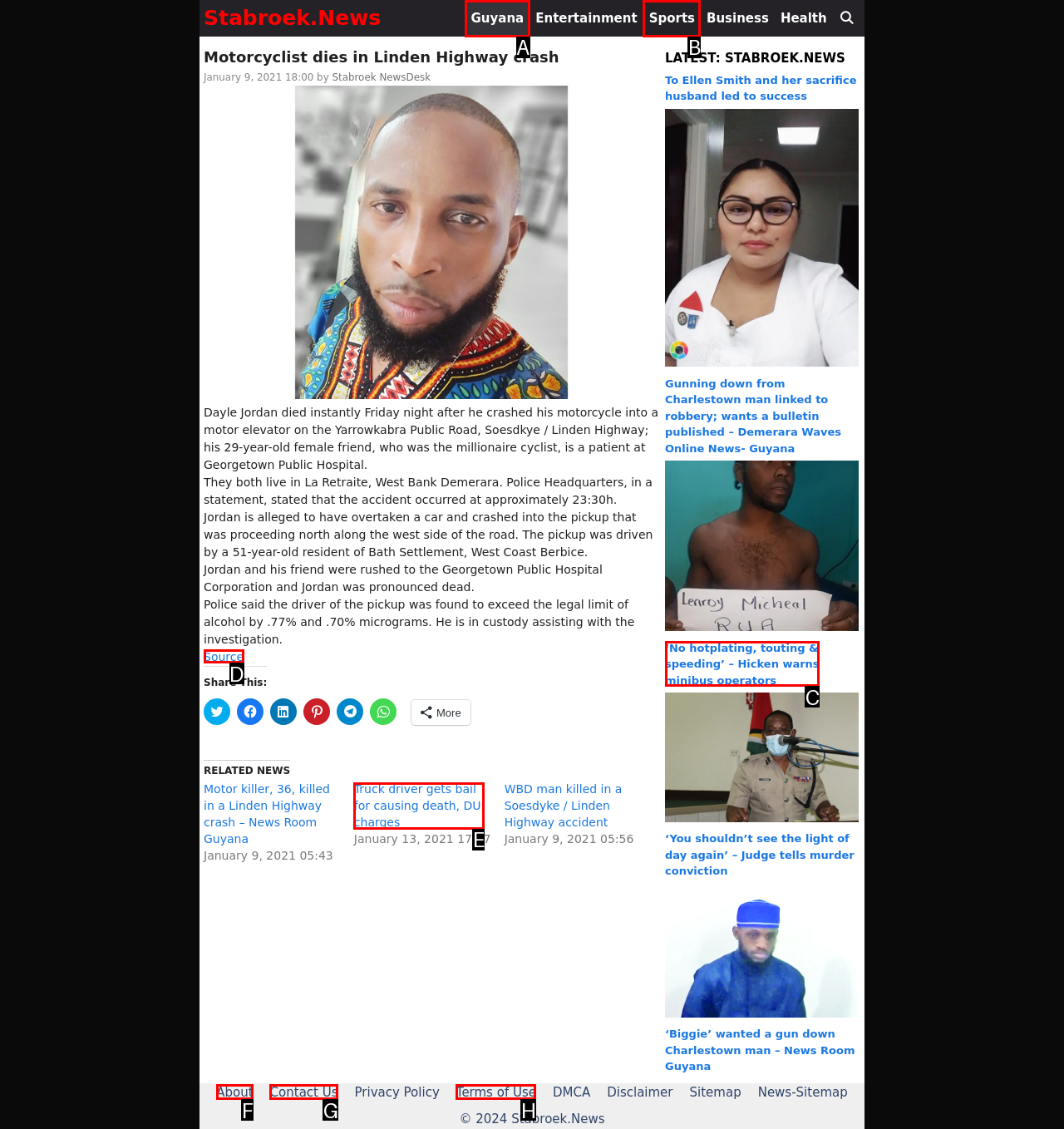Identify the HTML element that corresponds to the description: Guyana Provide the letter of the correct option directly.

A